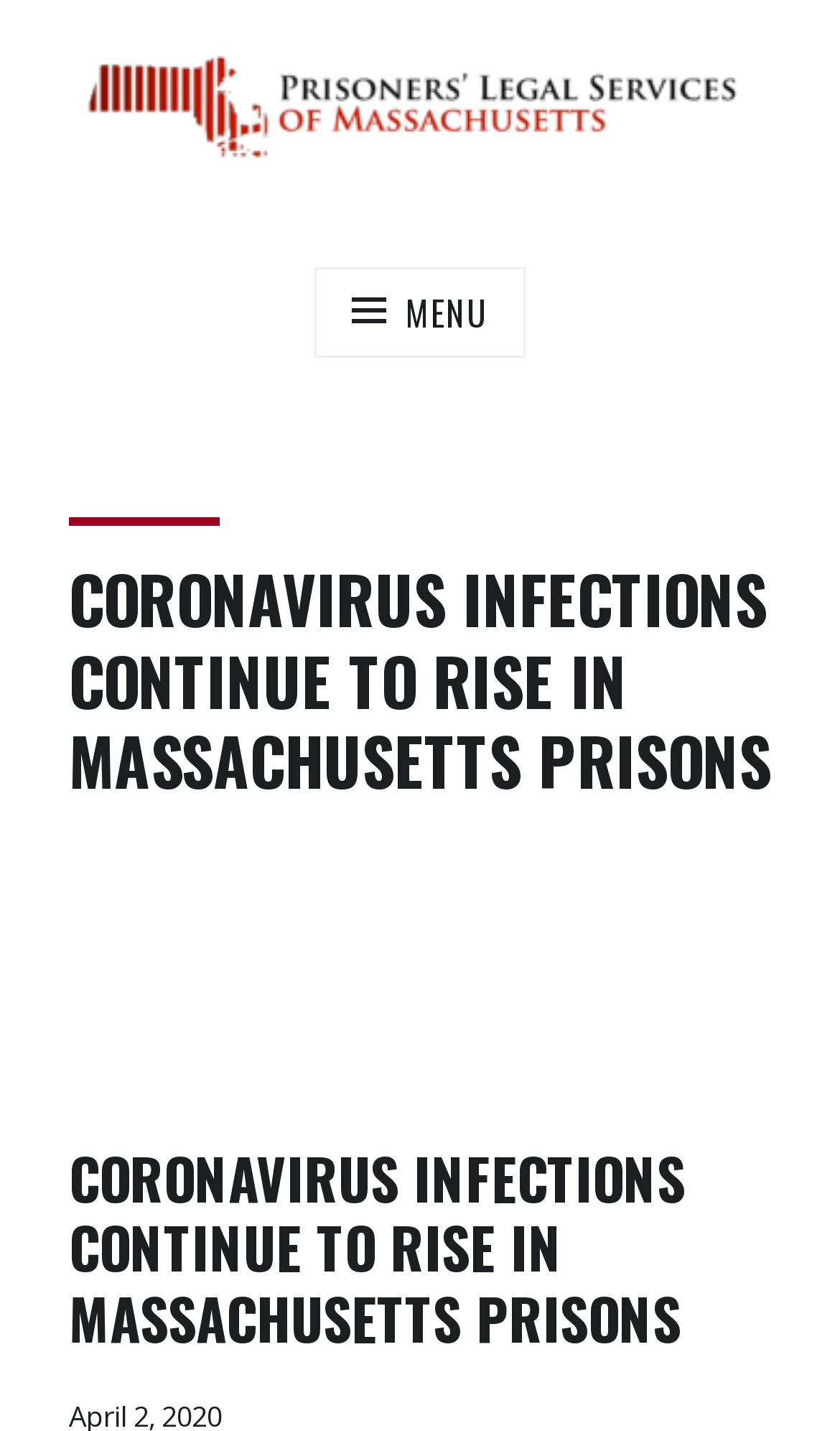How many headings are there with the same text?
Based on the screenshot, provide your answer in one word or phrase.

2